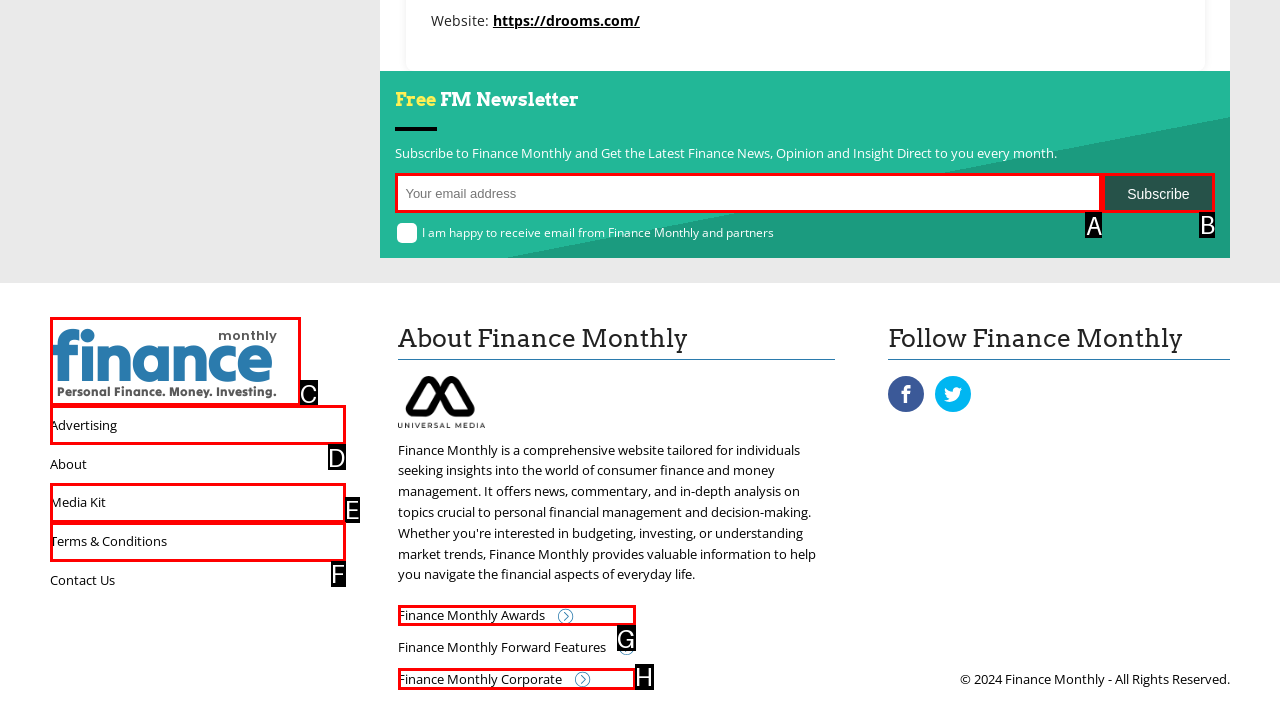Select the correct UI element to complete the task: Click on the 'Contact' link
Please provide the letter of the chosen option.

None